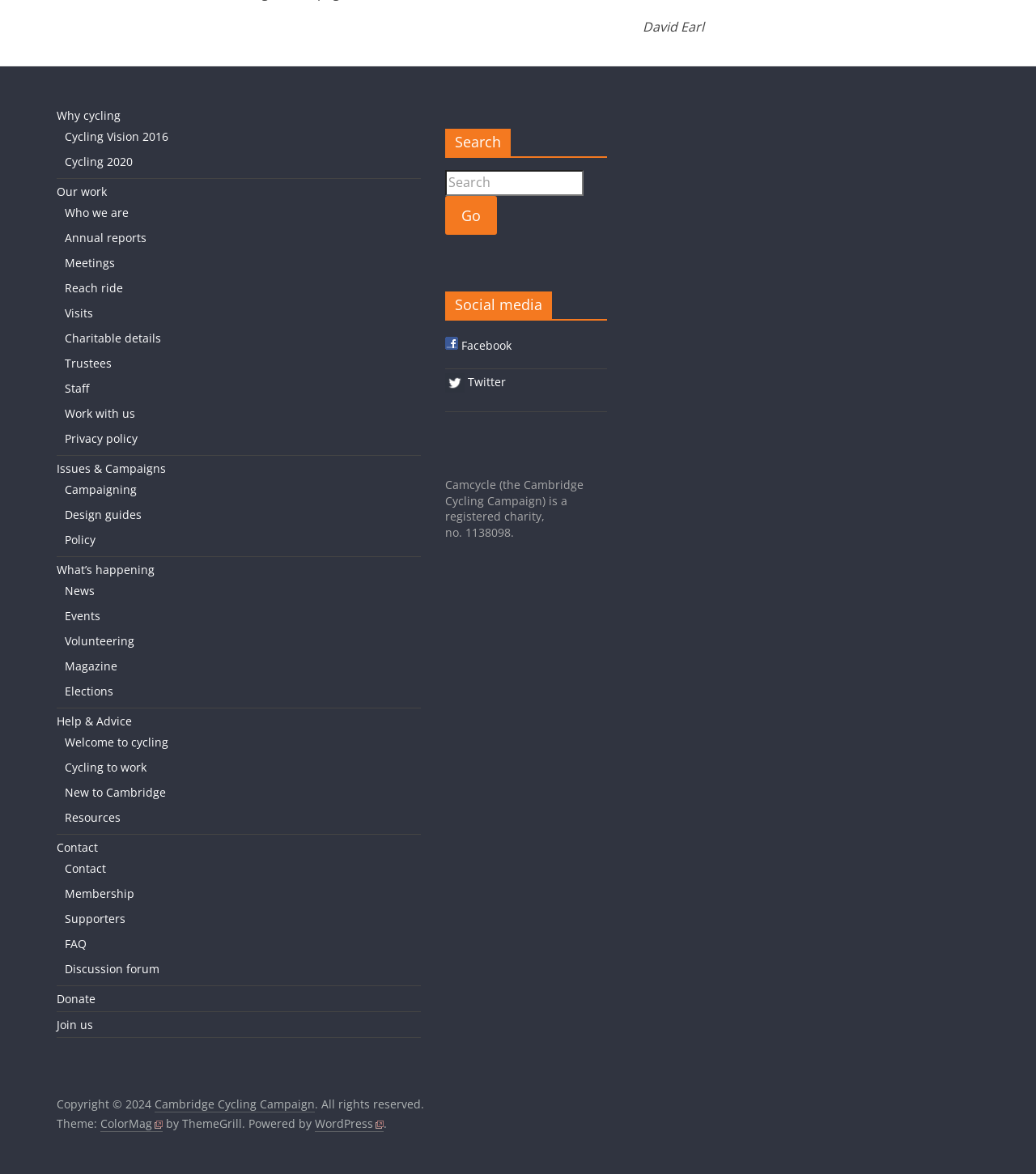Please identify the bounding box coordinates of the area I need to click to accomplish the following instruction: "Donate to the charity".

[0.055, 0.844, 0.092, 0.858]